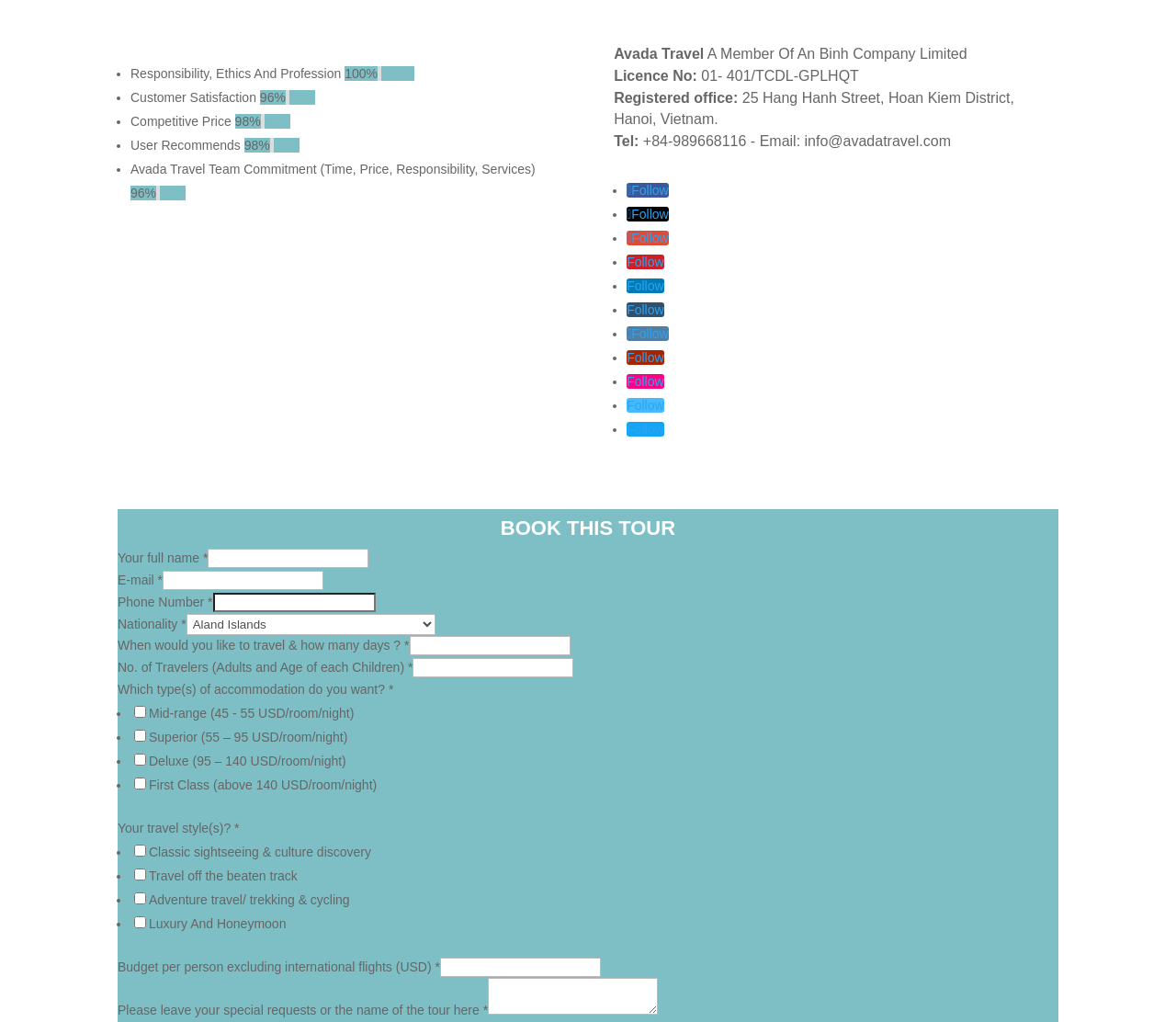Give a one-word or phrase response to the following question: What is the licence number of the company?

01-401/TCDL-GPLHQT